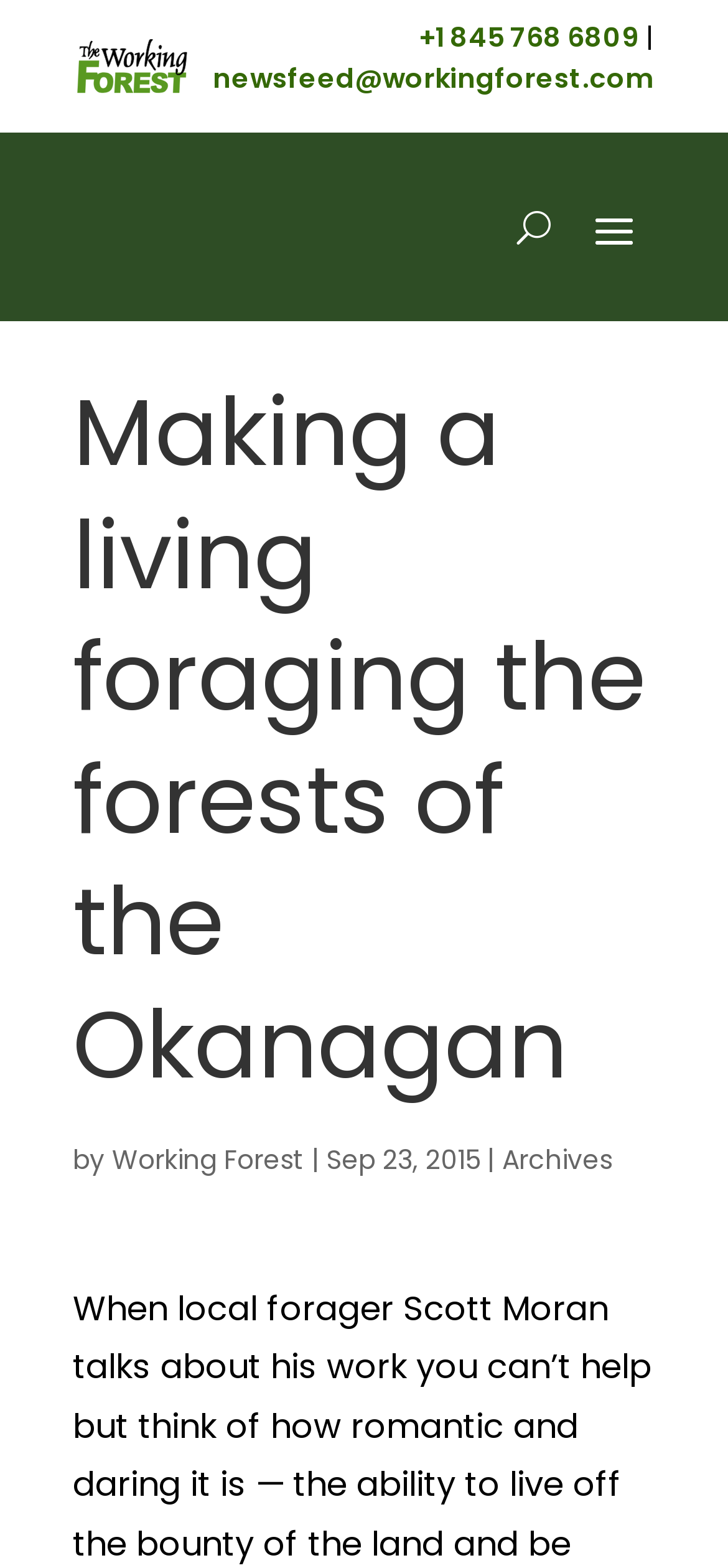What is the name of the forest where the forager works?
Answer the question in a detailed and comprehensive manner.

The name of the forest can be found in the heading 'Making a living foraging the forests of the Okanagan' which suggests that the forager, Scott Moran, works in the Okanagan forest.